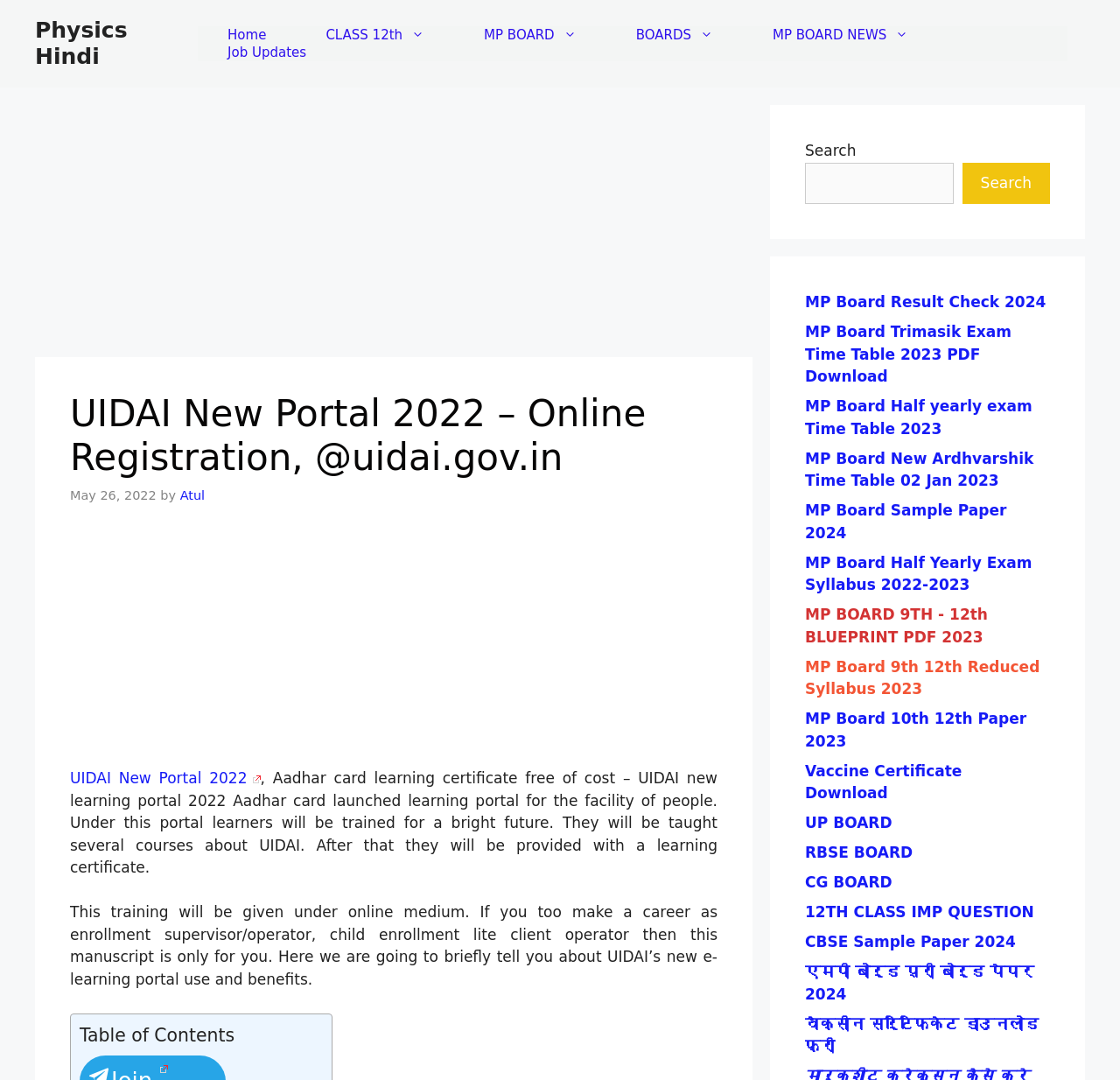What is the date of publication of the article?
Please give a detailed and thorough answer to the question, covering all relevant points.

The webpage displays the date of publication of the article as 'May 26, 2022', which is mentioned in the header section of the webpage.